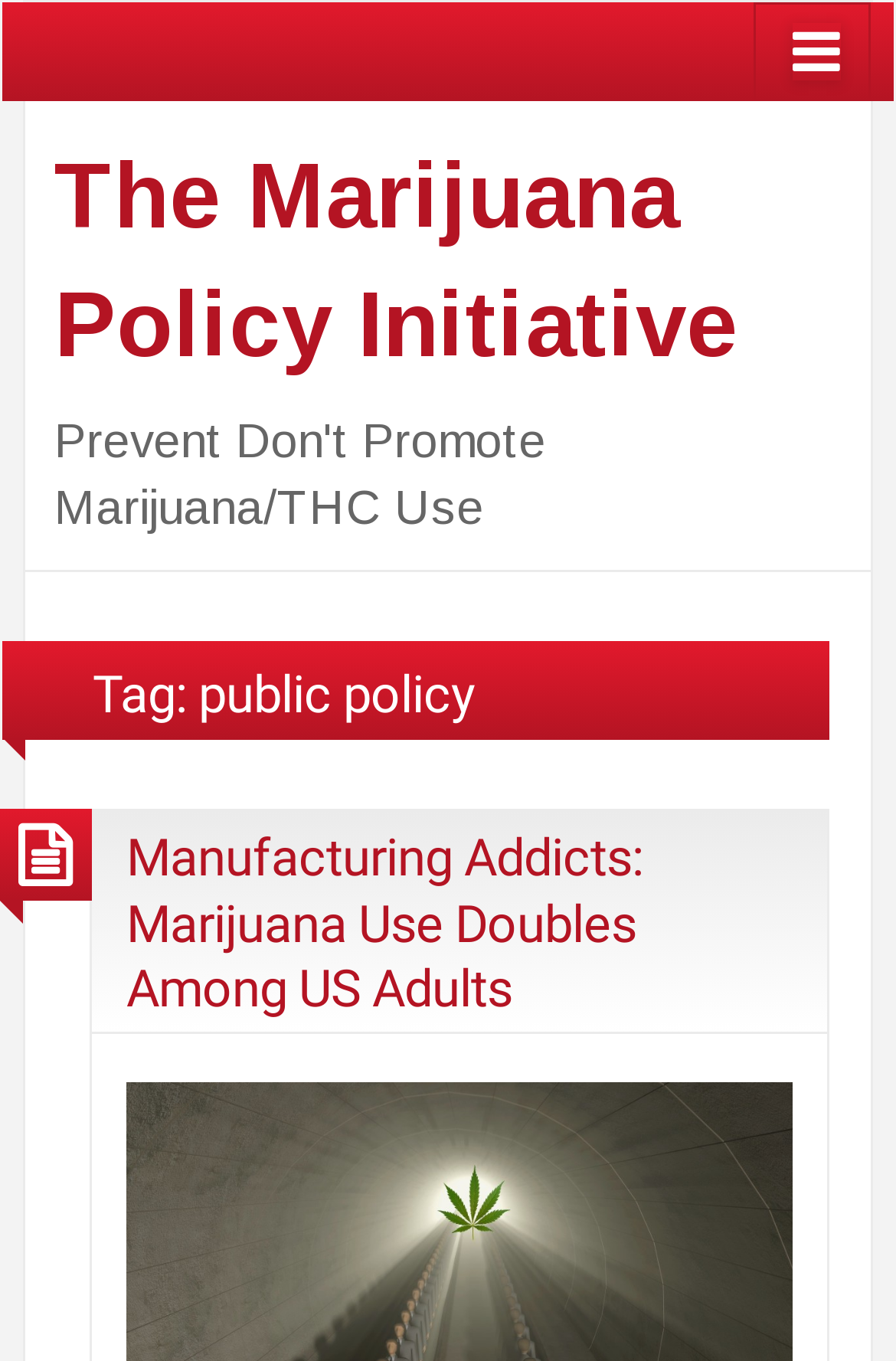What is the theme of the article 'Manufacturing Addicts: Marijuana Use Doubles Among US Adults'?
Answer the question with detailed information derived from the image.

Based on the title of the article 'Manufacturing Addicts: Marijuana Use Doubles Among US Adults', it appears that the theme of the article is related to marijuana use, specifically the increase in its use among US adults.